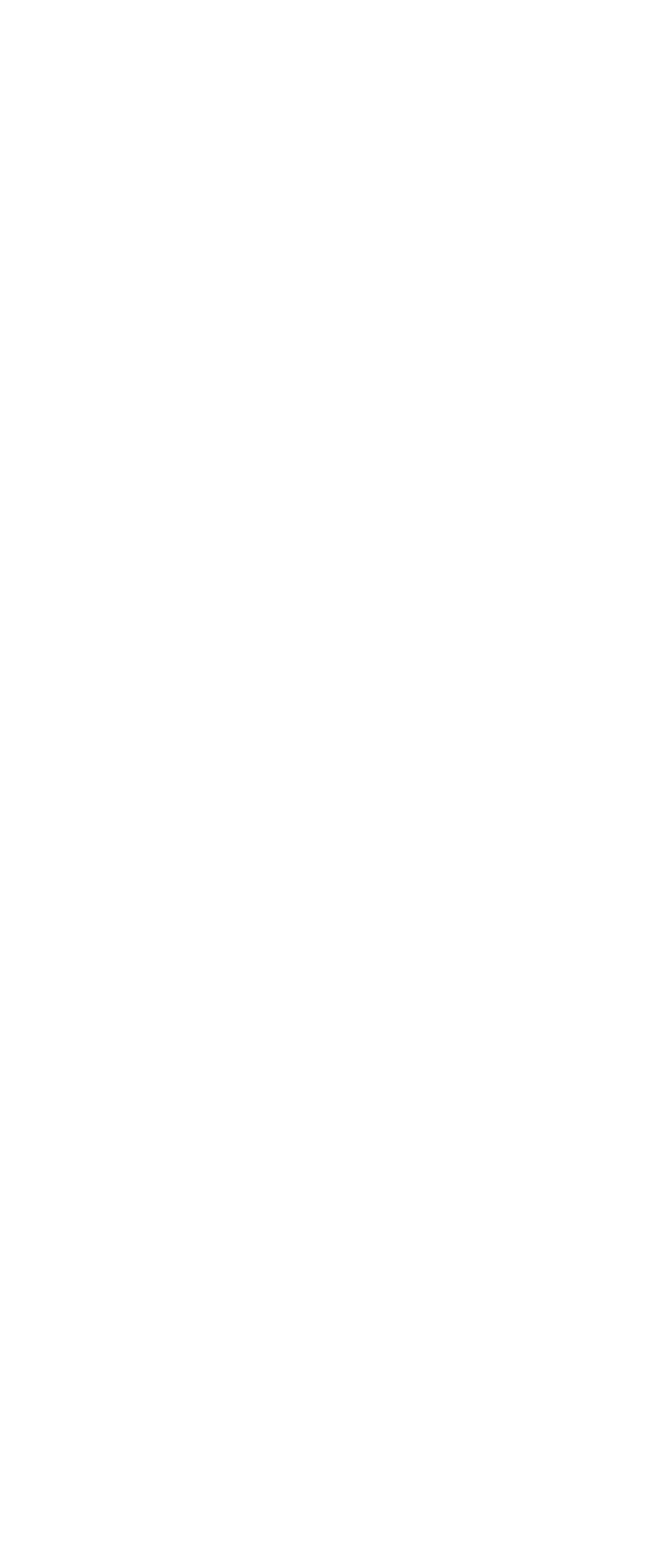What is the focus of the third course?
Based on the image, answer the question in a detailed manner.

The third course focuses on follow-up and survivorship care for women who have completed active treatment for breast cancer, which is evident from the link text 'External Follow-up and survivorship care for early breast cancer' and the static text 'This course focuses on best practice follow-up and survivorship care for women who have completed active treatment for breast cancer'.